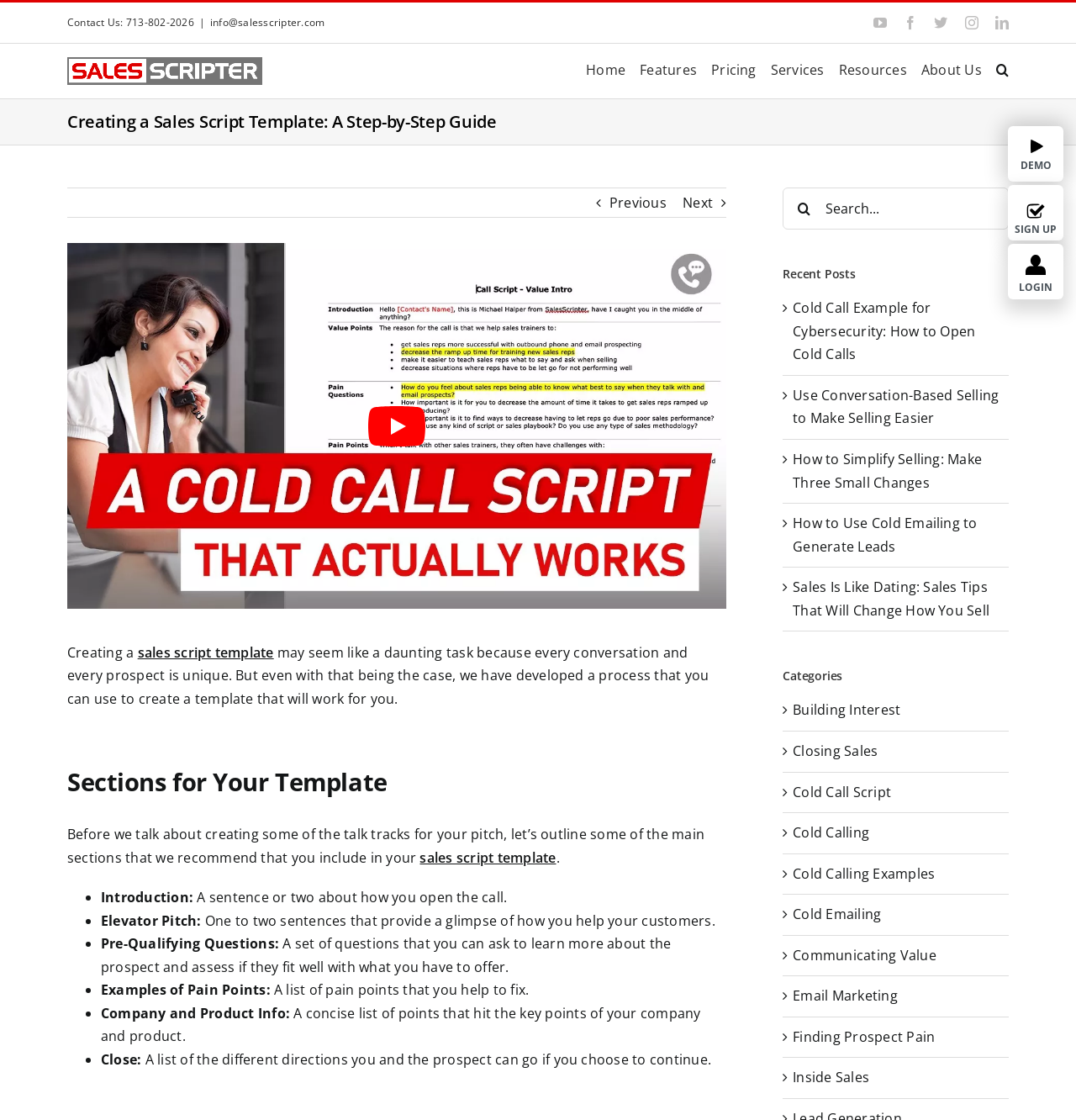Please locate the bounding box coordinates of the region I need to click to follow this instruction: "Search for something".

[0.728, 0.167, 0.938, 0.205]